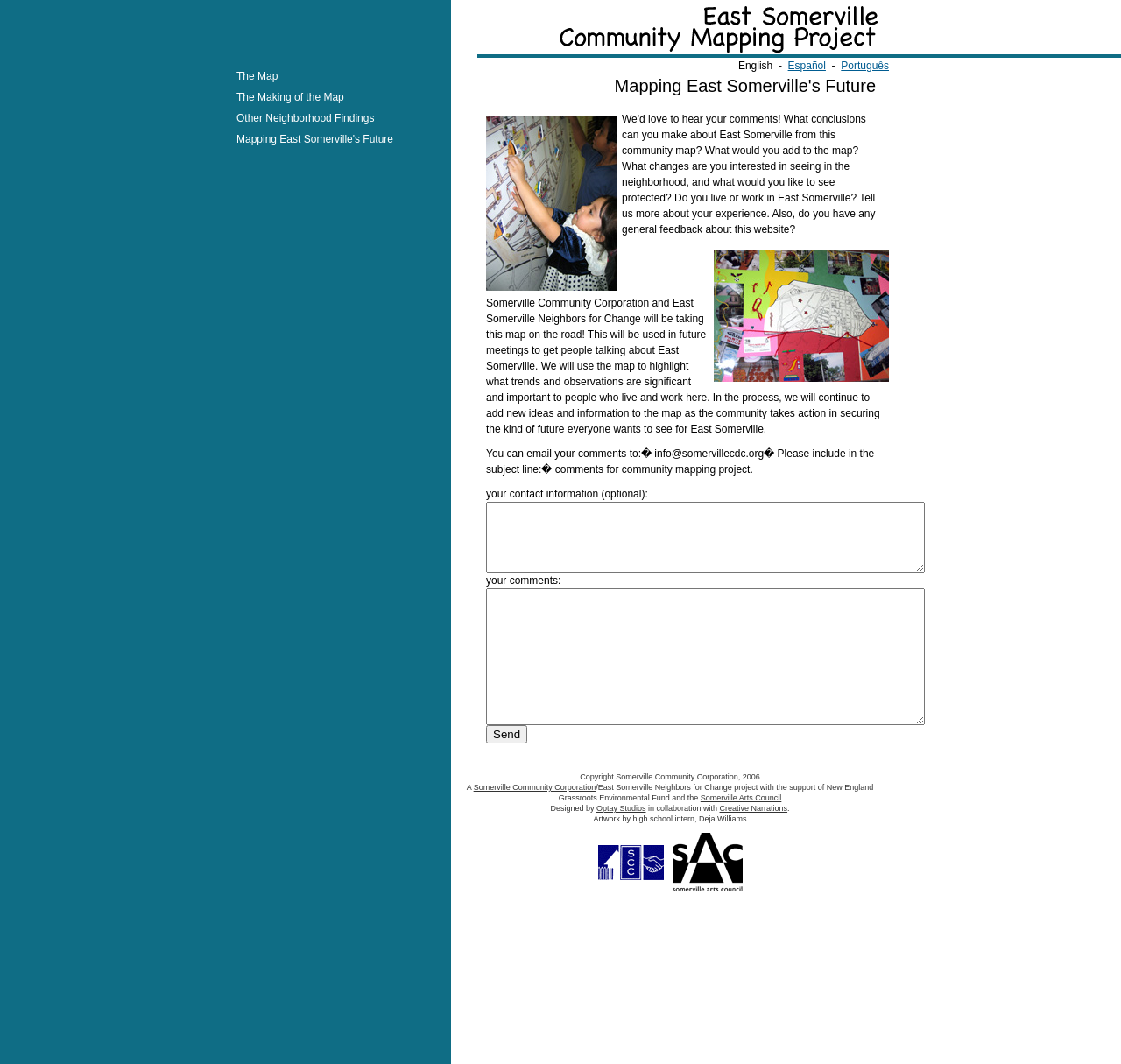Please give the bounding box coordinates of the area that should be clicked to fulfill the following instruction: "Check Copyright information". The coordinates should be in the format of four float numbers from 0 to 1, i.e., [left, top, right, bottom].

[0.517, 0.726, 0.678, 0.734]